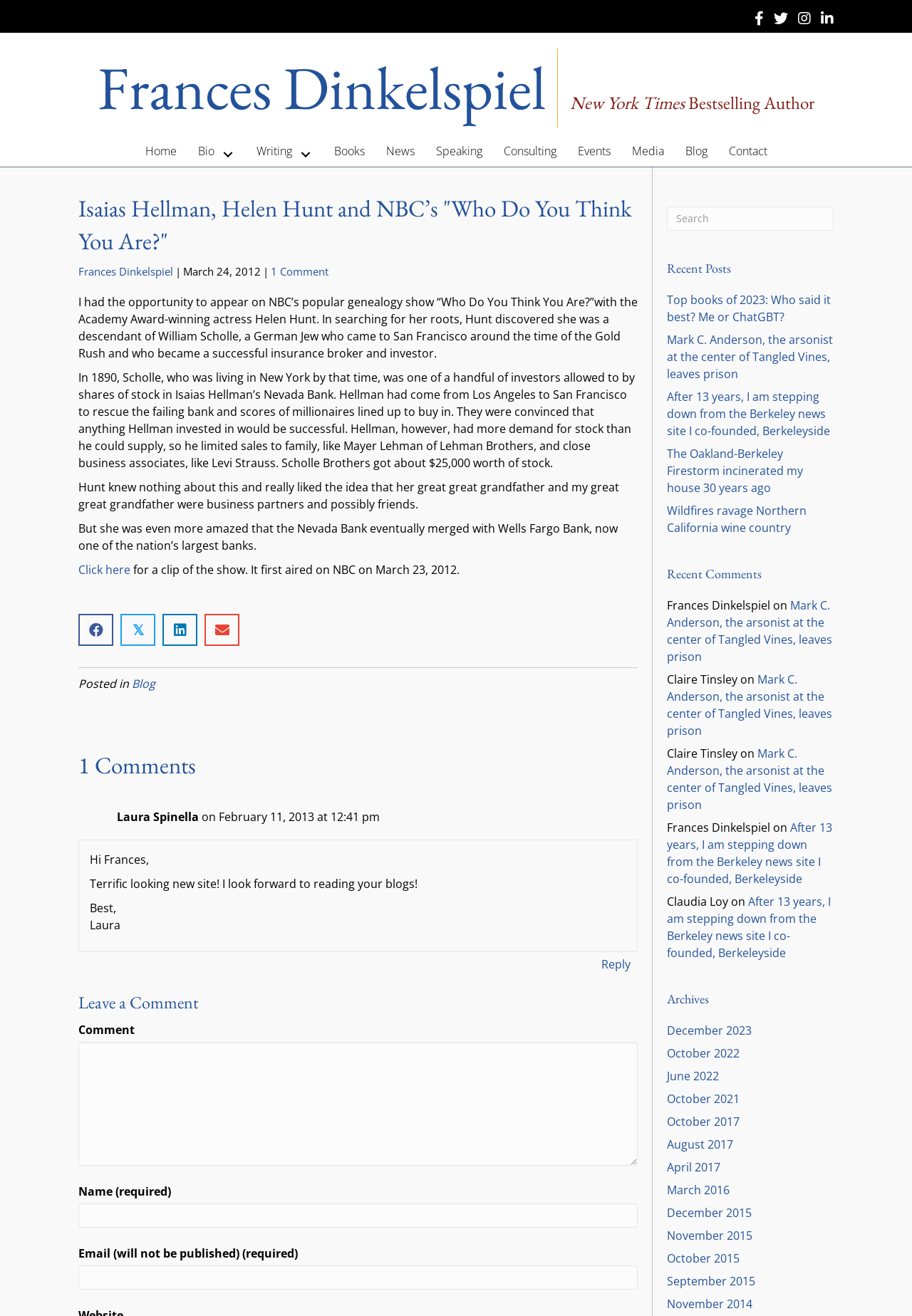What is the name of the actress mentioned in the article?
Give a one-word or short-phrase answer derived from the screenshot.

Helen Hunt